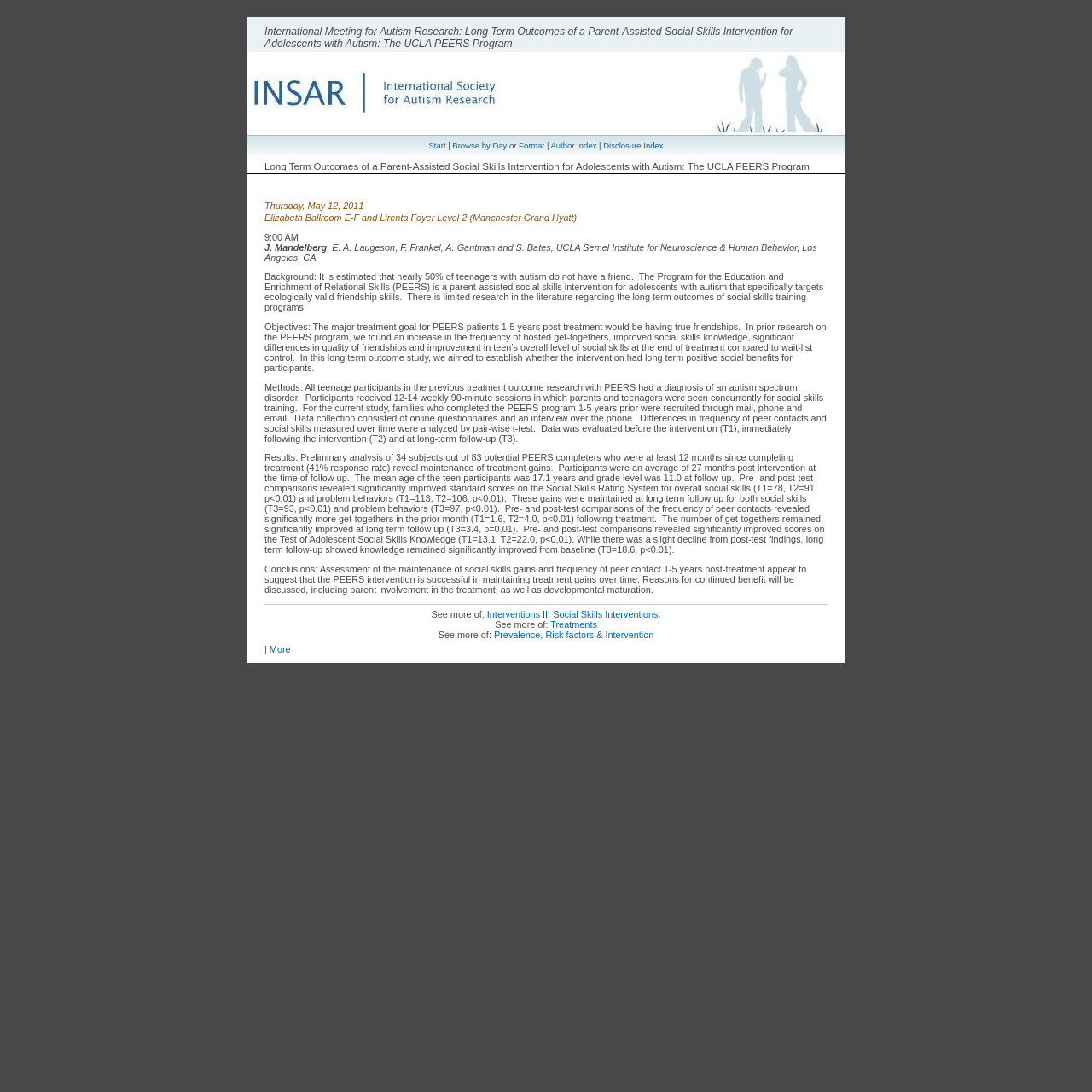Determine the bounding box for the UI element as described: "Treatments". The coordinates should be represented as four float numbers between 0 and 1, formatted as [left, top, right, bottom].

[0.504, 0.567, 0.547, 0.577]